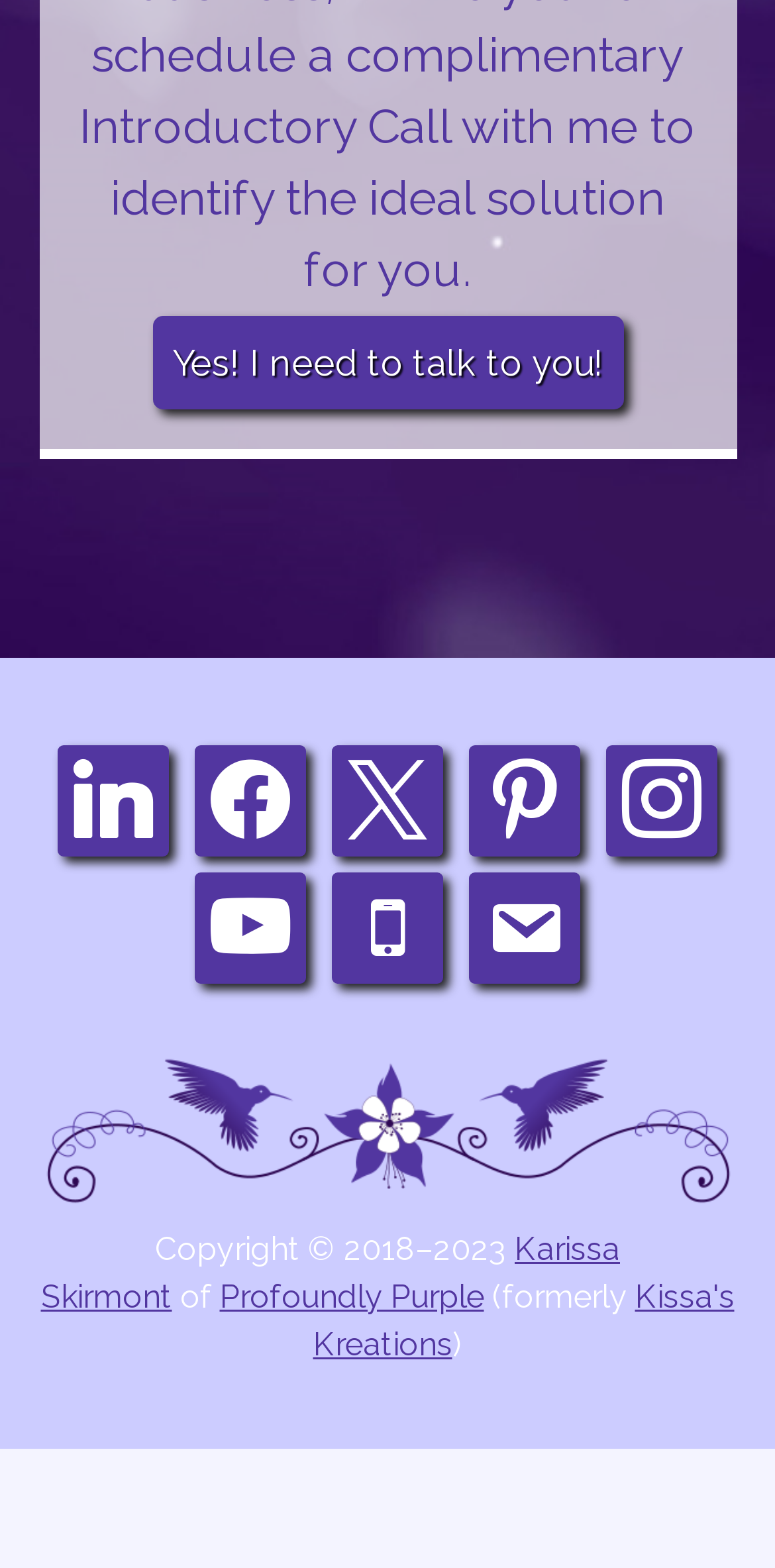How many links are there in the footer section?
Based on the image, give a concise answer in the form of a single word or short phrase.

4